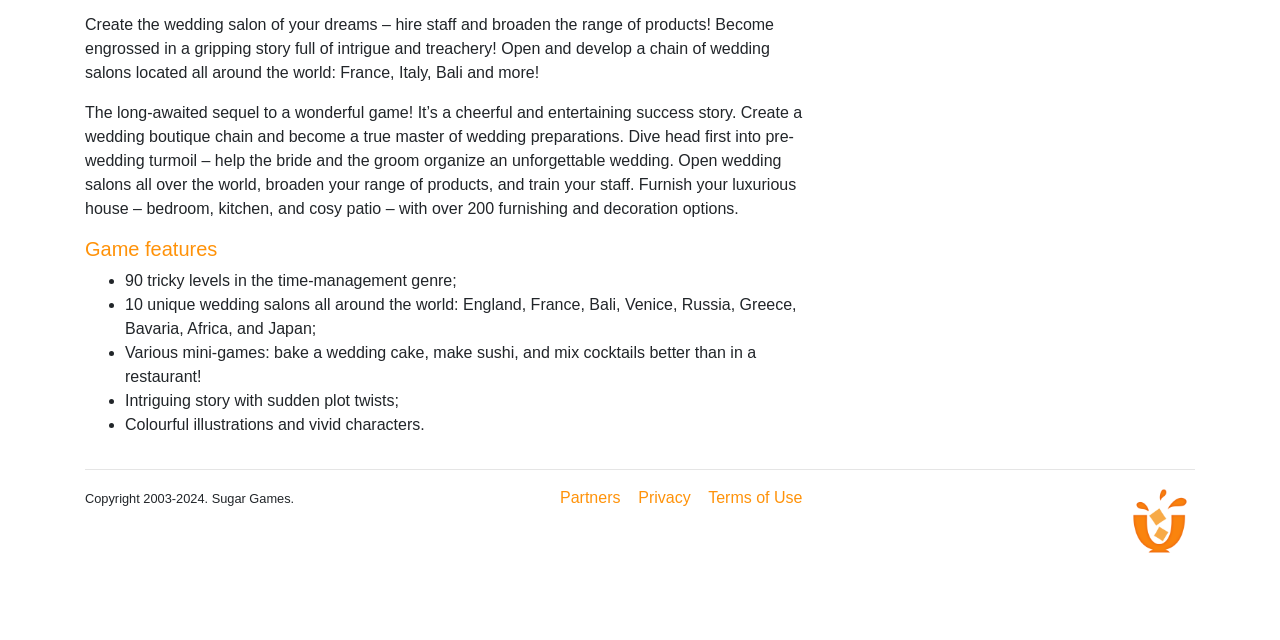Provide the bounding box coordinates, formatted as (top-left x, top-left y, bottom-right x, bottom-right y), with all values being floating point numbers between 0 and 1. Identify the bounding box of the UI element that matches the description: Terms of Use

[0.553, 0.765, 0.627, 0.791]